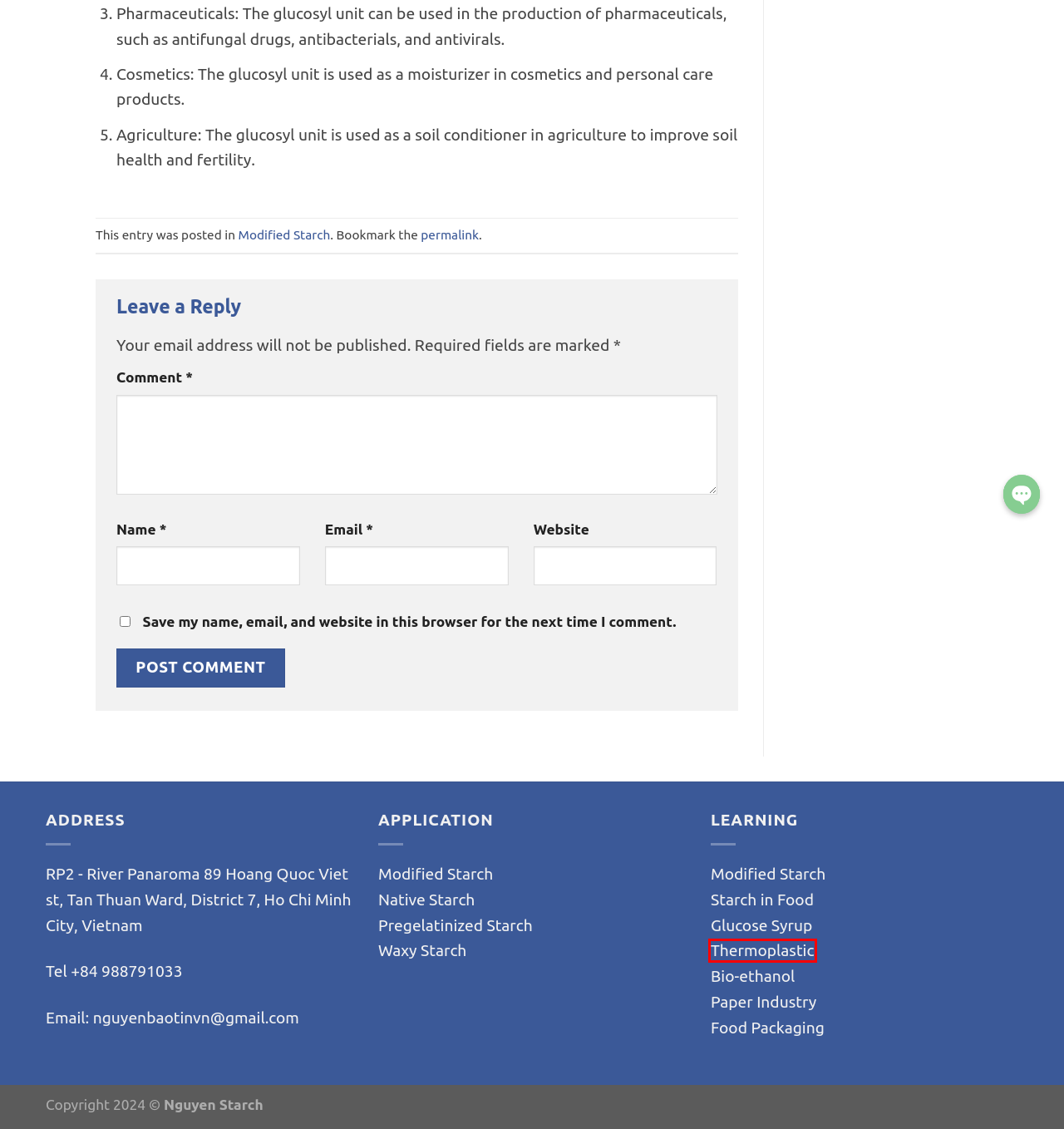Given a screenshot of a webpage with a red bounding box around an element, choose the most appropriate webpage description for the new page displayed after clicking the element within the bounding box. Here are the candidates:
A. Modified Tapioca Starch in Foods - NguyenStarch
B. Modified Starch Archives - NguyenStarch
C. Thermoplastic Starch Archives - NguyenStarch
D. Native Tapioca Starch in Foods - NguyenStarch
E. glucose syrups Archives - NguyenStarch
F. starch in food Archives - NguyenStarch
G. Waxy Tapioca Starch in Foods - NguyenStarch
H. paper industry Archives - NguyenStarch

C